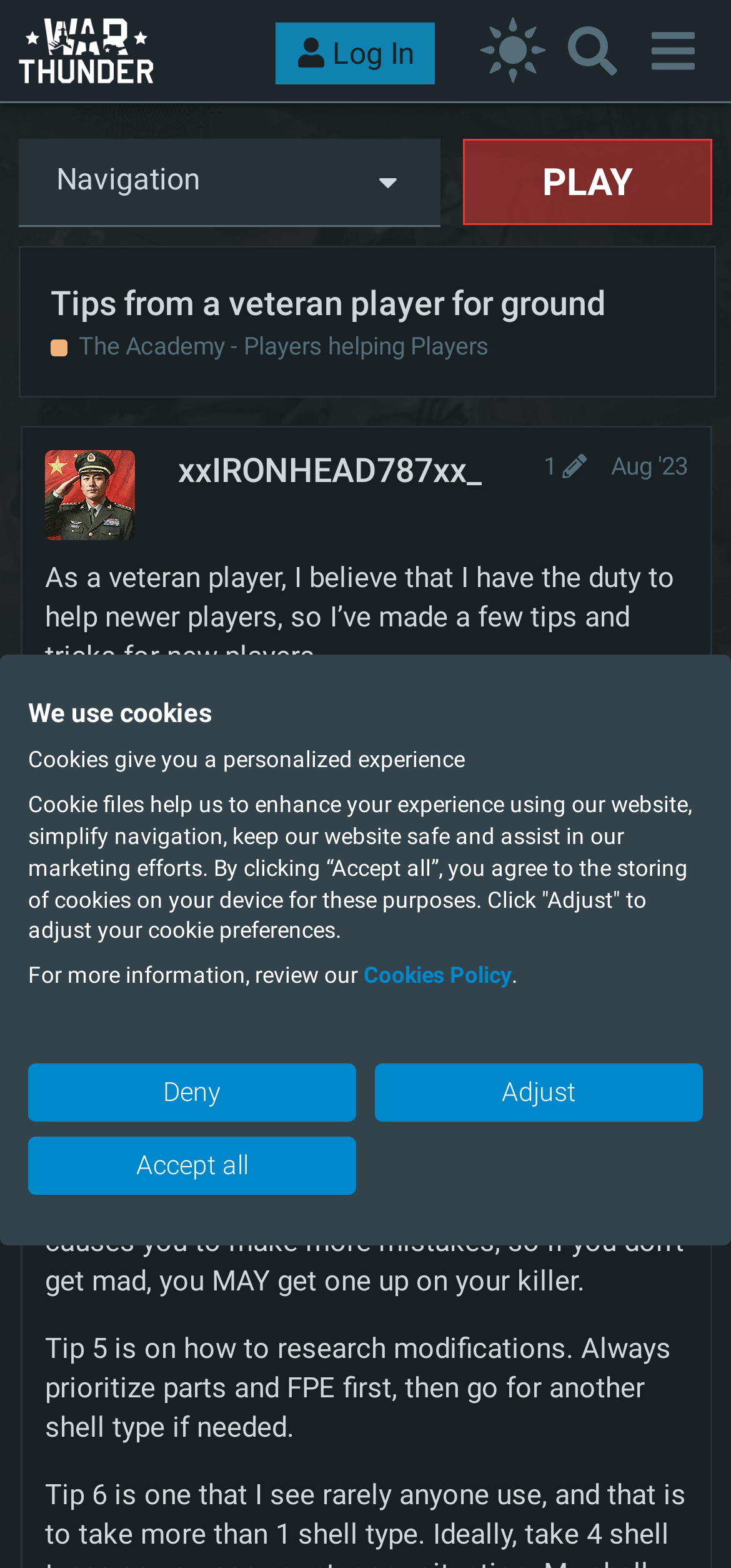Find the bounding box coordinates of the element to click in order to complete this instruction: "Log in to the forum". The bounding box coordinates must be four float numbers between 0 and 1, denoted as [left, top, right, bottom].

[0.378, 0.014, 0.596, 0.054]